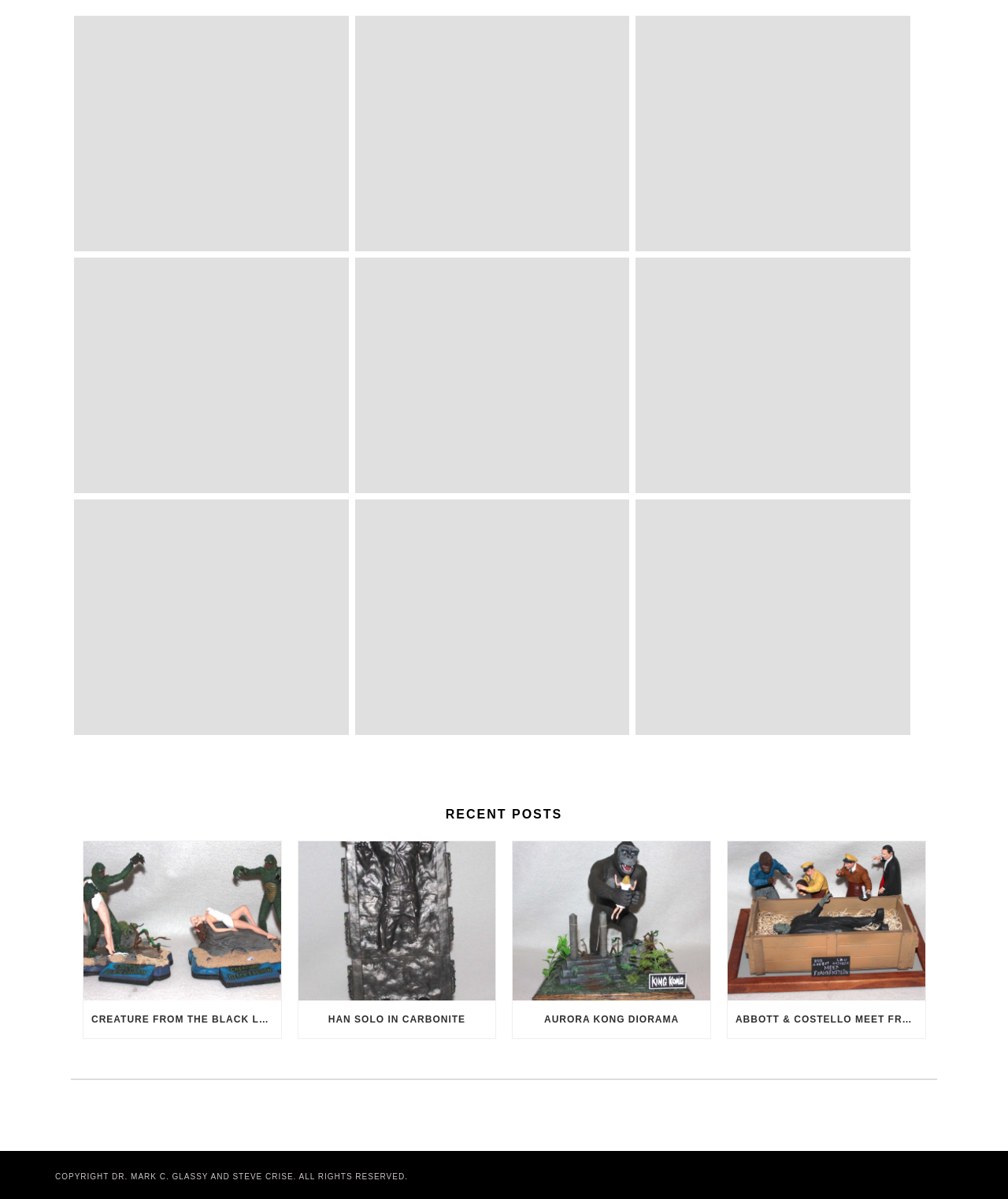Can you specify the bounding box coordinates of the area that needs to be clicked to fulfill the following instruction: "explore the article of Aurora Kong Diorama"?

[0.509, 0.702, 0.705, 0.834]